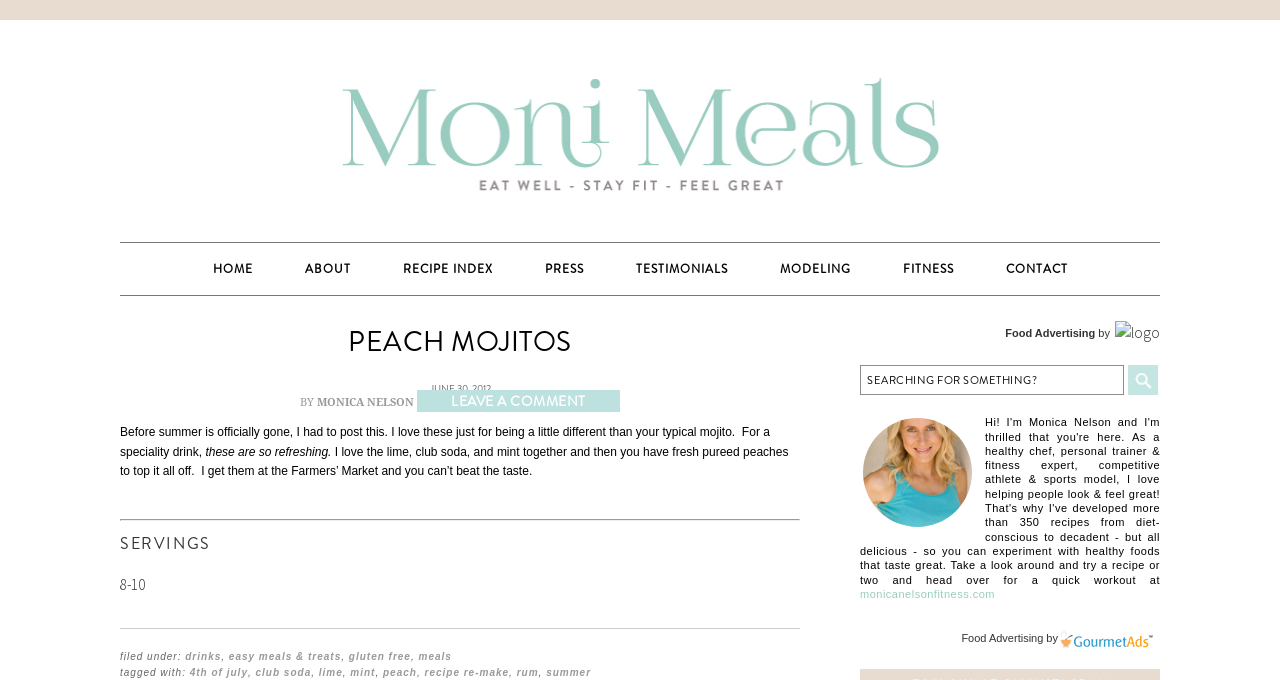Find the bounding box coordinates of the element you need to click on to perform this action: 'Search for something'. The coordinates should be represented by four float values between 0 and 1, in the format [left, top, right, bottom].

[0.672, 0.537, 0.906, 0.581]